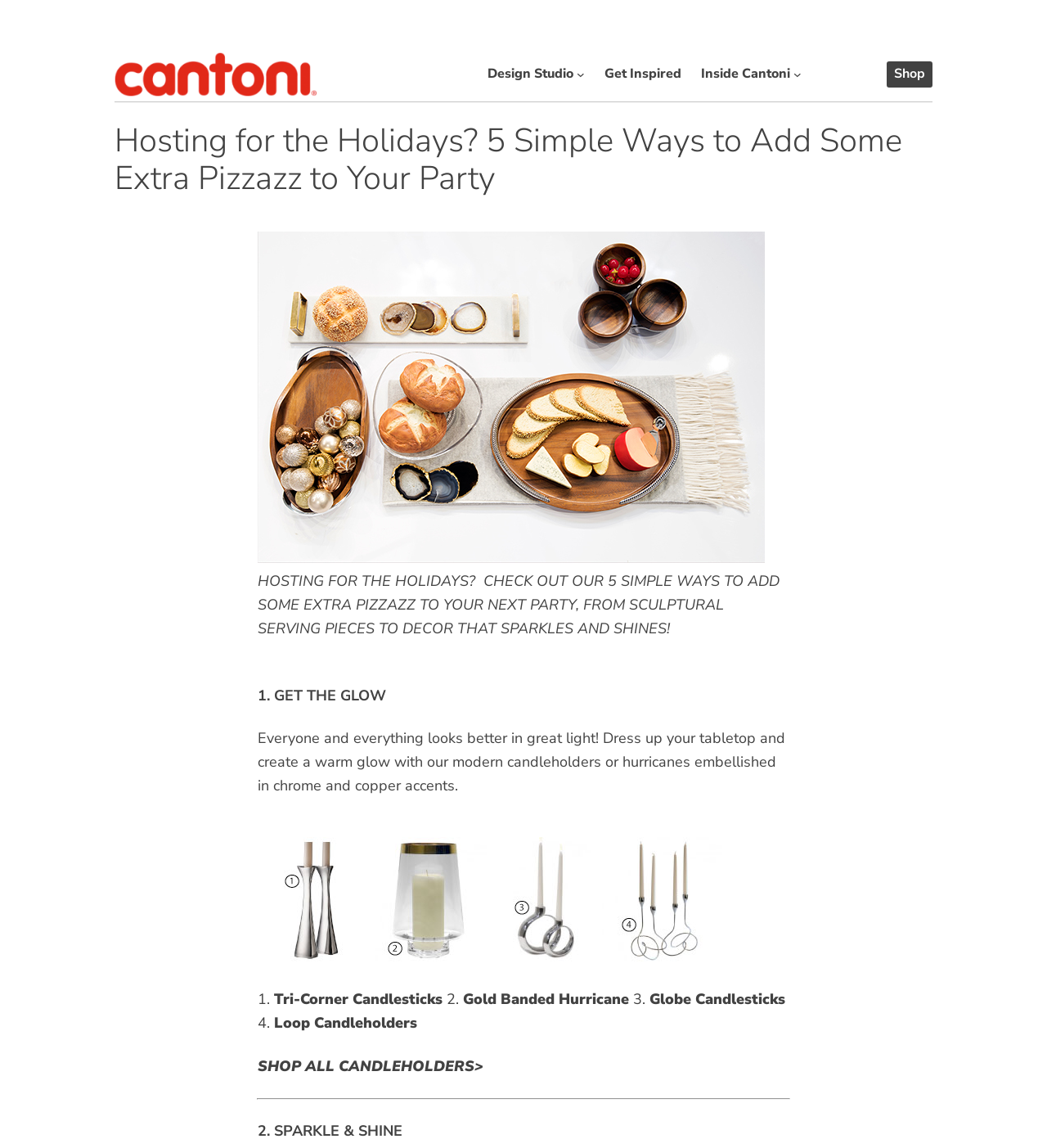Identify the bounding box coordinates of the specific part of the webpage to click to complete this instruction: "Visit the 'Shop' page".

[0.847, 0.053, 0.891, 0.076]